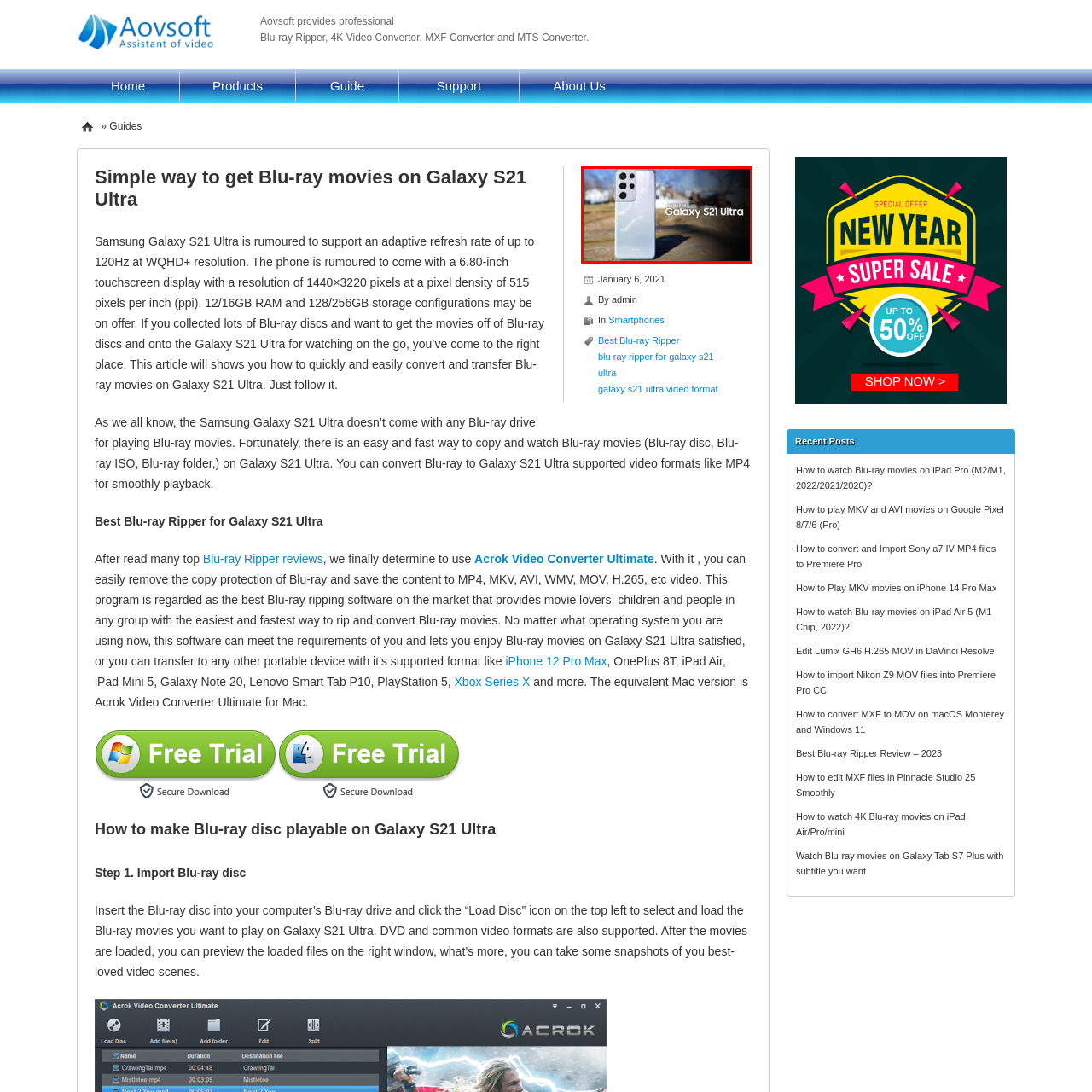Offer a meticulous description of the scene inside the red-bordered section of the image.

The image showcases the stunning Samsung Galaxy S21 Ultra, prominently displayed from a rear angle to highlight its sleek design and sophisticated camera array. The shimmering, reflective surface of the device contrasts beautifully with a natural outdoor backdrop, enhancing its modern aesthetic. Positioned beside the phone is the text "Galaxy S21 Ultra," indicating the featured subject of this visual. This image encapsulates the elegance and cutting-edge technology of Samsung's flagship smartphone, making it an ideal choice for users looking to enjoy high-definition entertainment, particularly for tasks such as transferring and watching Blu-ray movies.